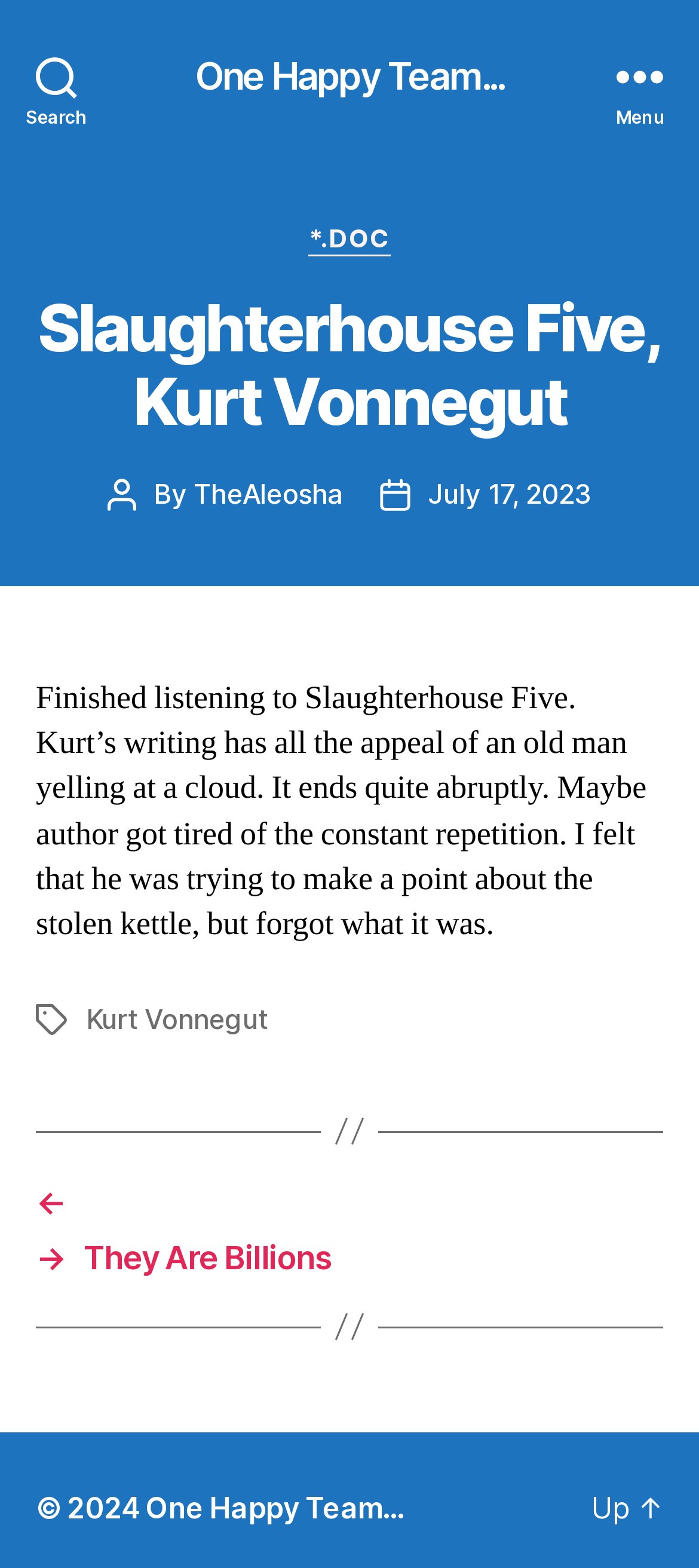Using the webpage screenshot, locate the HTML element that fits the following description and provide its bounding box: "One Happy Team...".

[0.279, 0.036, 0.721, 0.06]